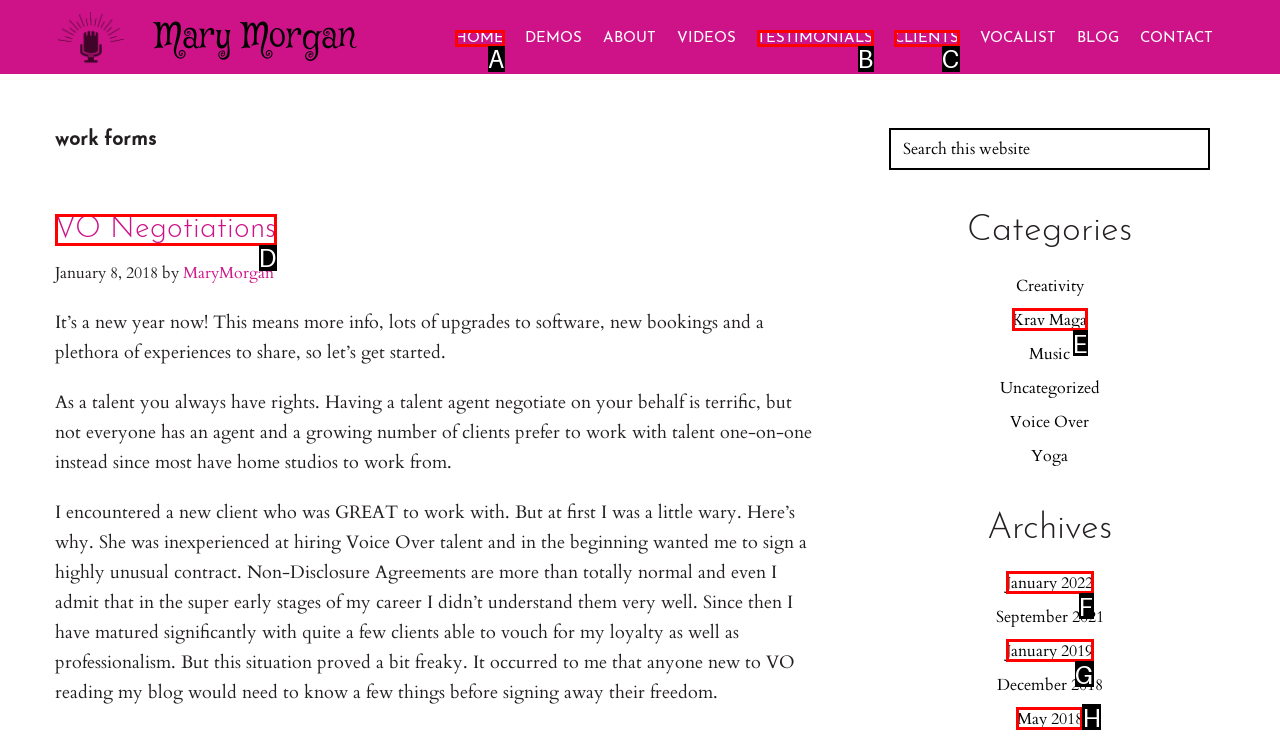Identify the correct UI element to click to achieve the task: view 'VO Negotiations' post.
Answer with the letter of the appropriate option from the choices given.

D